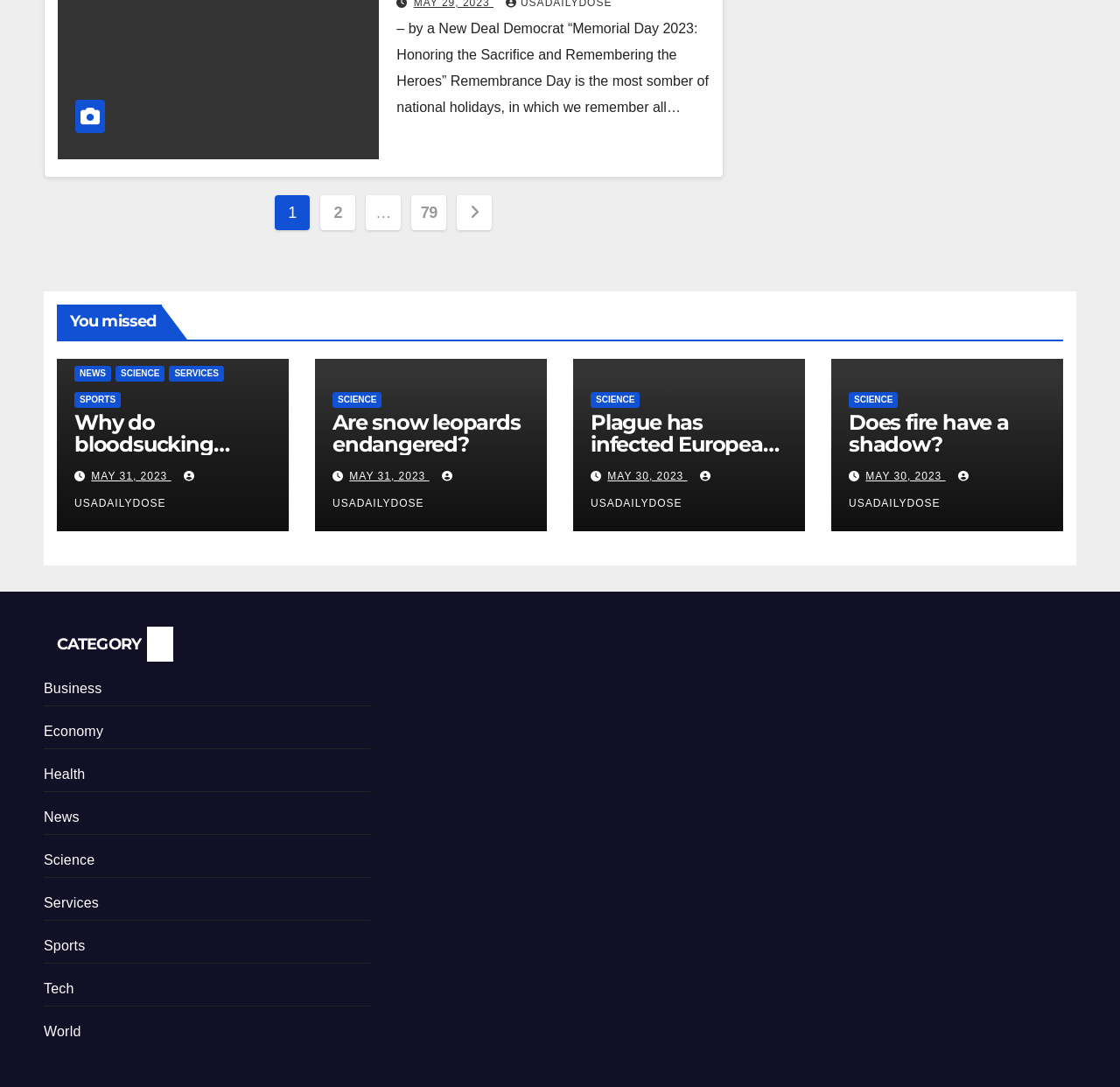Locate the bounding box coordinates of the UI element described by: "Are snow leopards endangered?". The bounding box coordinates should consist of four float numbers between 0 and 1, i.e., [left, top, right, bottom].

[0.297, 0.376, 0.465, 0.42]